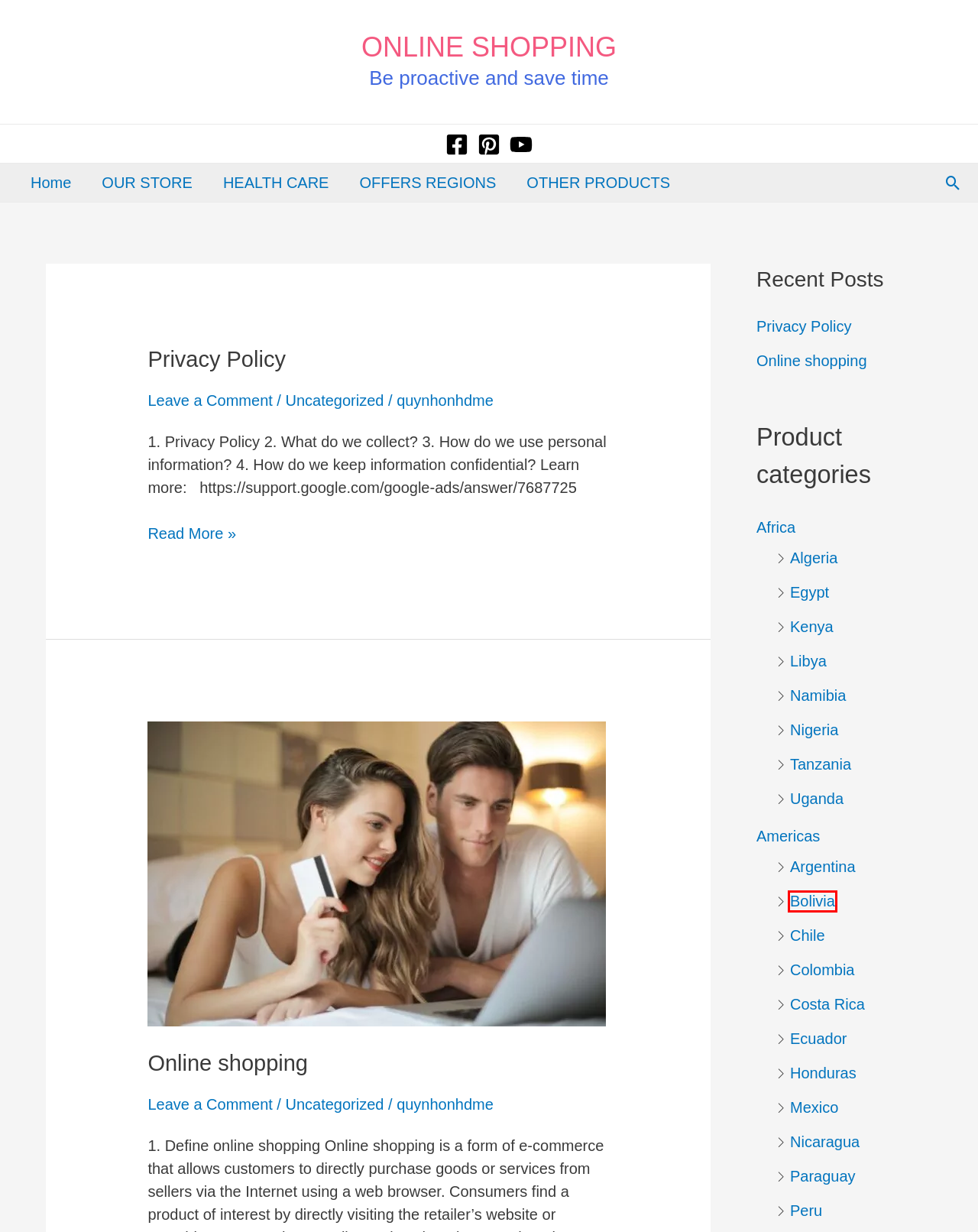You have received a screenshot of a webpage with a red bounding box indicating a UI element. Please determine the most fitting webpage description that matches the new webpage after clicking on the indicated element. The choices are:
A. Bolivia
B. Africa
C. Privacy Policy | ONLINE SHOPPING
D. Colombia
E. Argentina
F. Peru
G. Nicaragua
H. OFFERS REGIONS | ONLINE SHOPPING

A